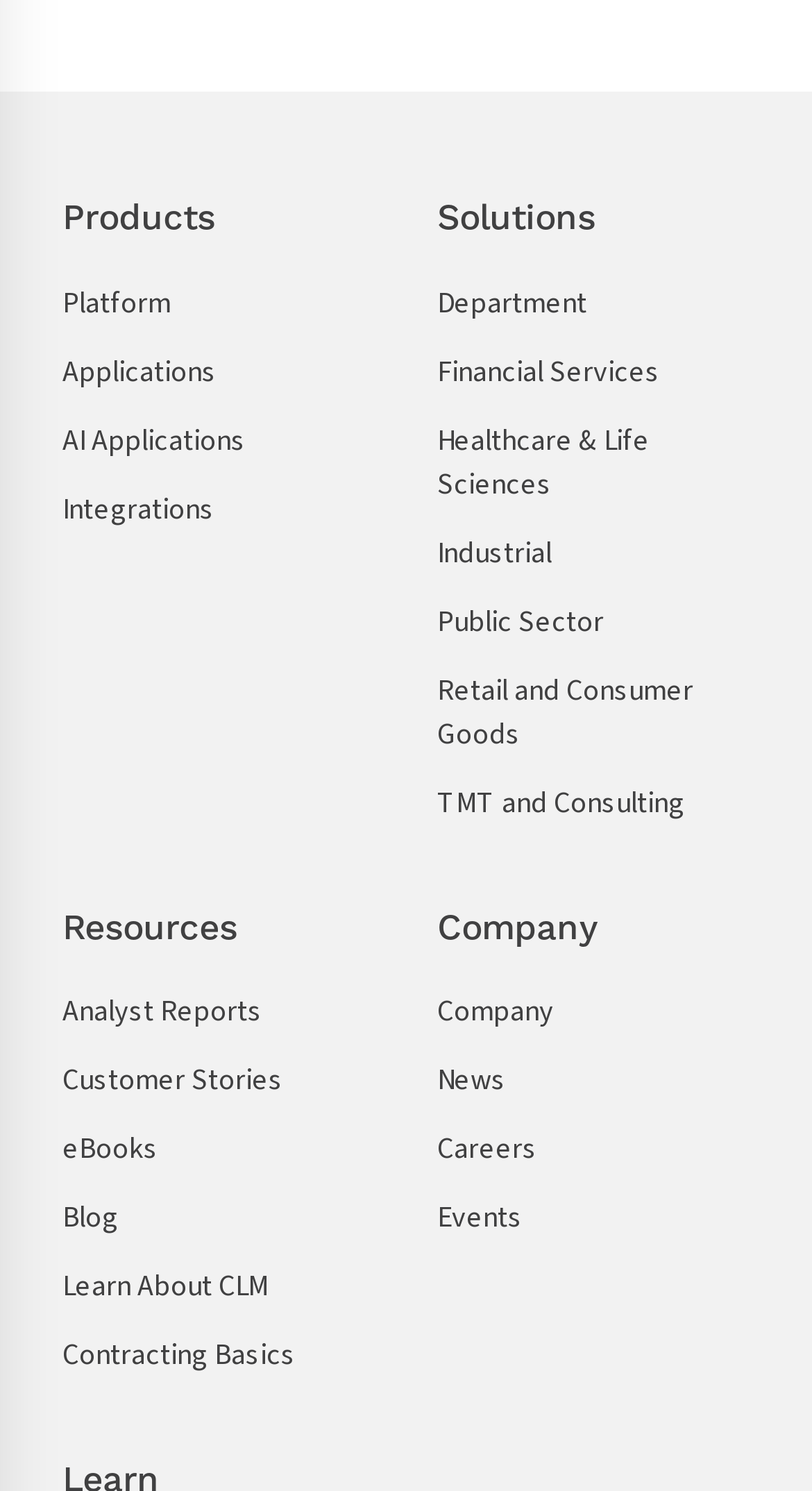How many links are there under 'Solutions'?
Refer to the image and provide a concise answer in one word or phrase.

7